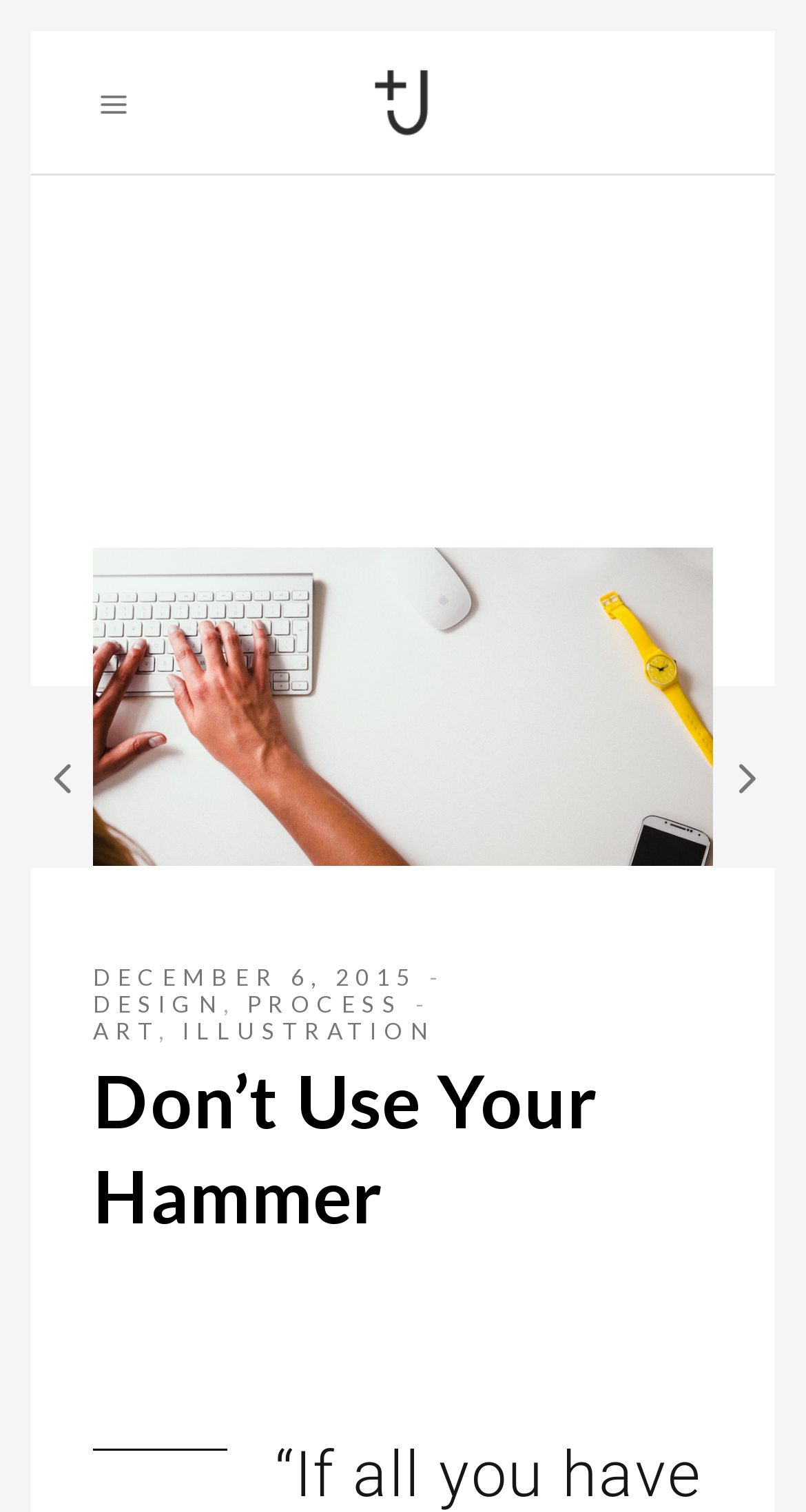Identify the bounding box of the UI element that matches this description: "alt="Mobile Logo"".

[0.446, 0.037, 0.562, 0.098]